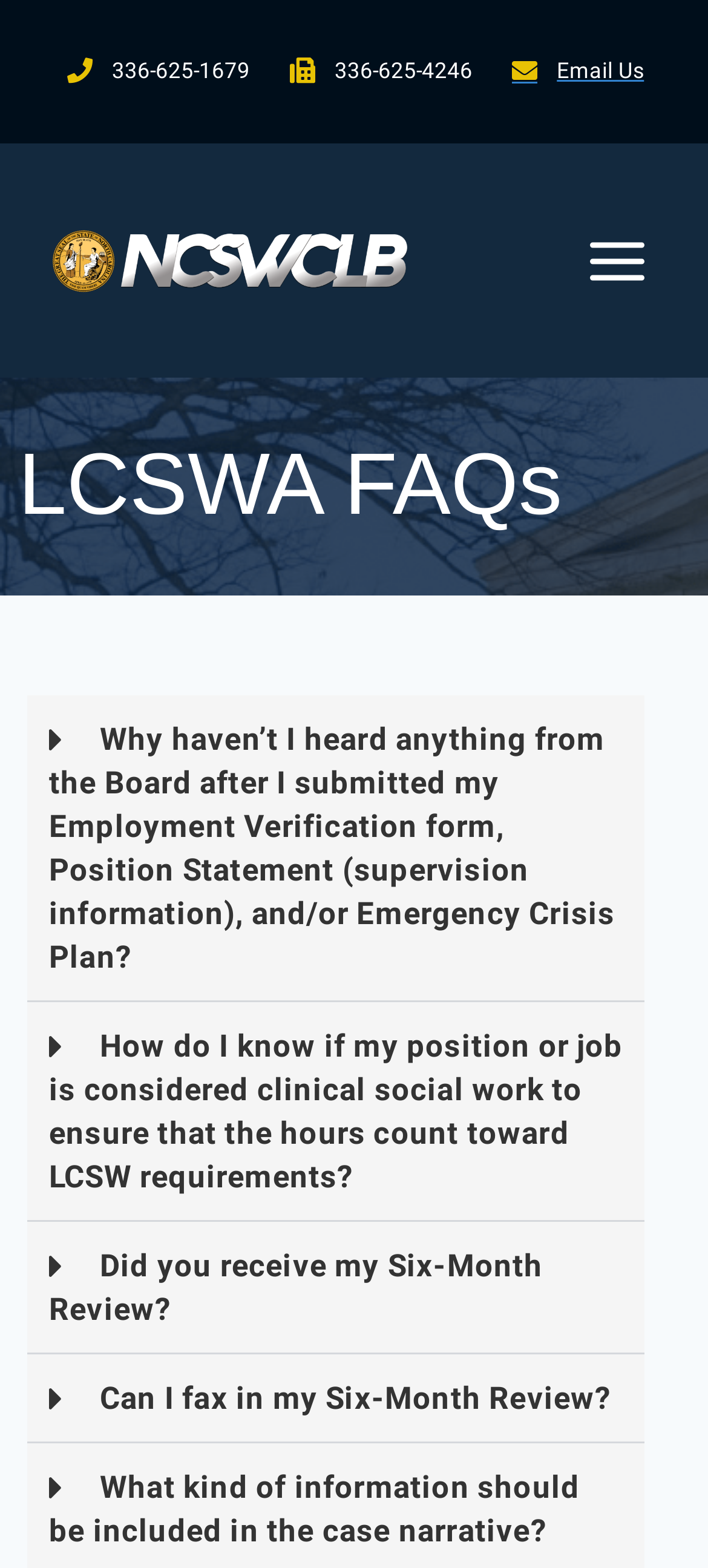Illustrate the webpage with a detailed description.

This webpage is a FAQ page for the North Carolina Social Work Certification and Licensure Board. At the top left, there is a logo of the board, accompanied by two phone numbers, 336-625-1679 and 336-625-4246, and an "Email Us" link. 

Below the logo, there is a main menu button labeled "Open menu" on the top right. 

The main content of the page is divided into several sections, each represented by a button with a question. The first question is "Why haven’t I heard anything from the Board after I submitted my Employment Verification form, Position Statement (supervision information), and/or Emergency Crisis Plan?" which is located near the top of the page. 

Below this question, there are three more questions, including "How do I know if my position or job is considered clinical social work to ensure that the hours count toward LCSW requirements?", "Did you receive my Six-Month Review?", and "Can I fax in my Six-Month Review?". 

Each question has a corresponding link below it, which likely leads to the answer to the question. The last question, "Can I fax in my Six-Month Review?", also has an additional link below it, asking "What kind of information should be included in the case narrative?".